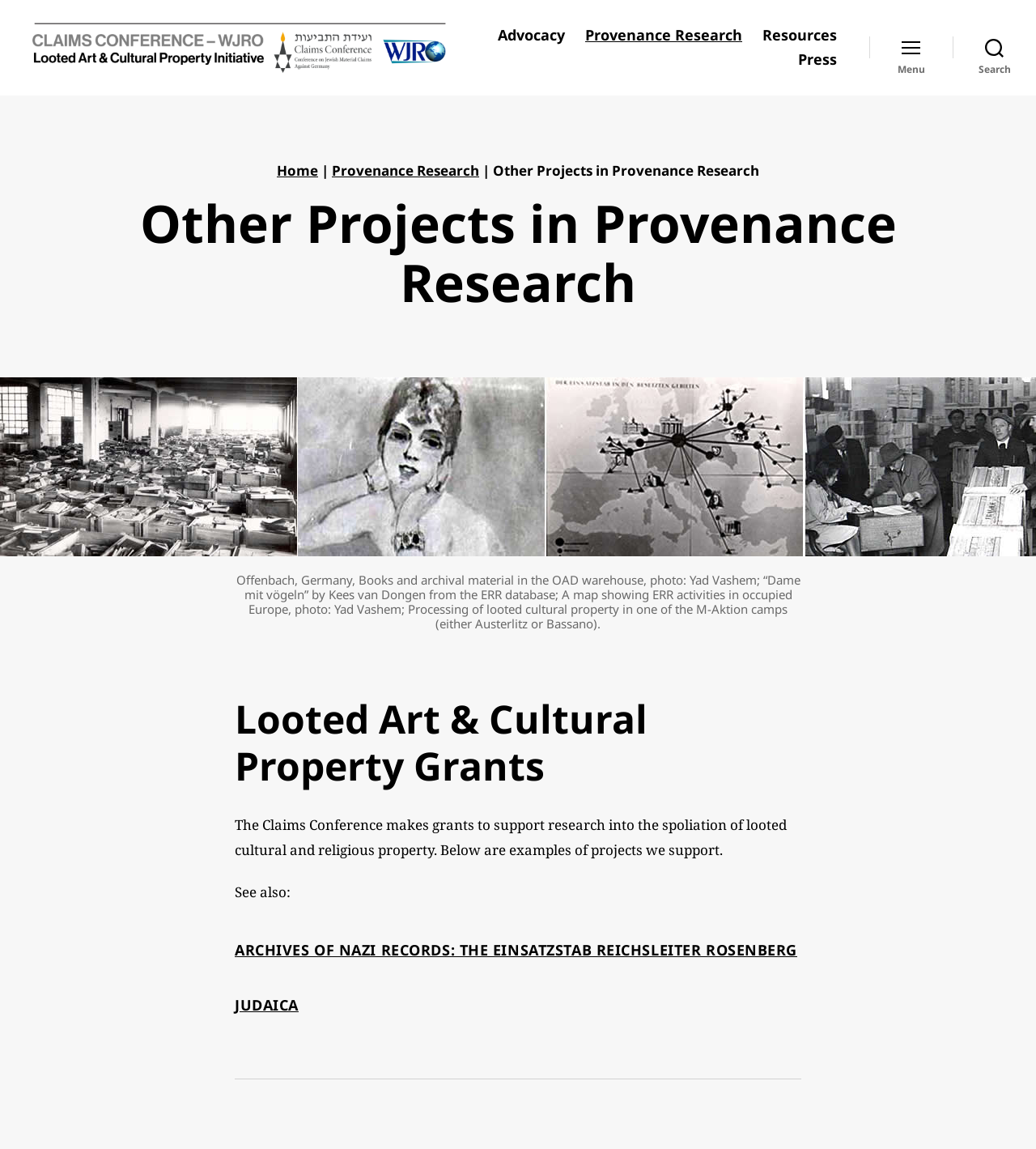Extract the bounding box coordinates for the UI element described as: "Resources".

[0.679, 0.048, 0.751, 0.063]